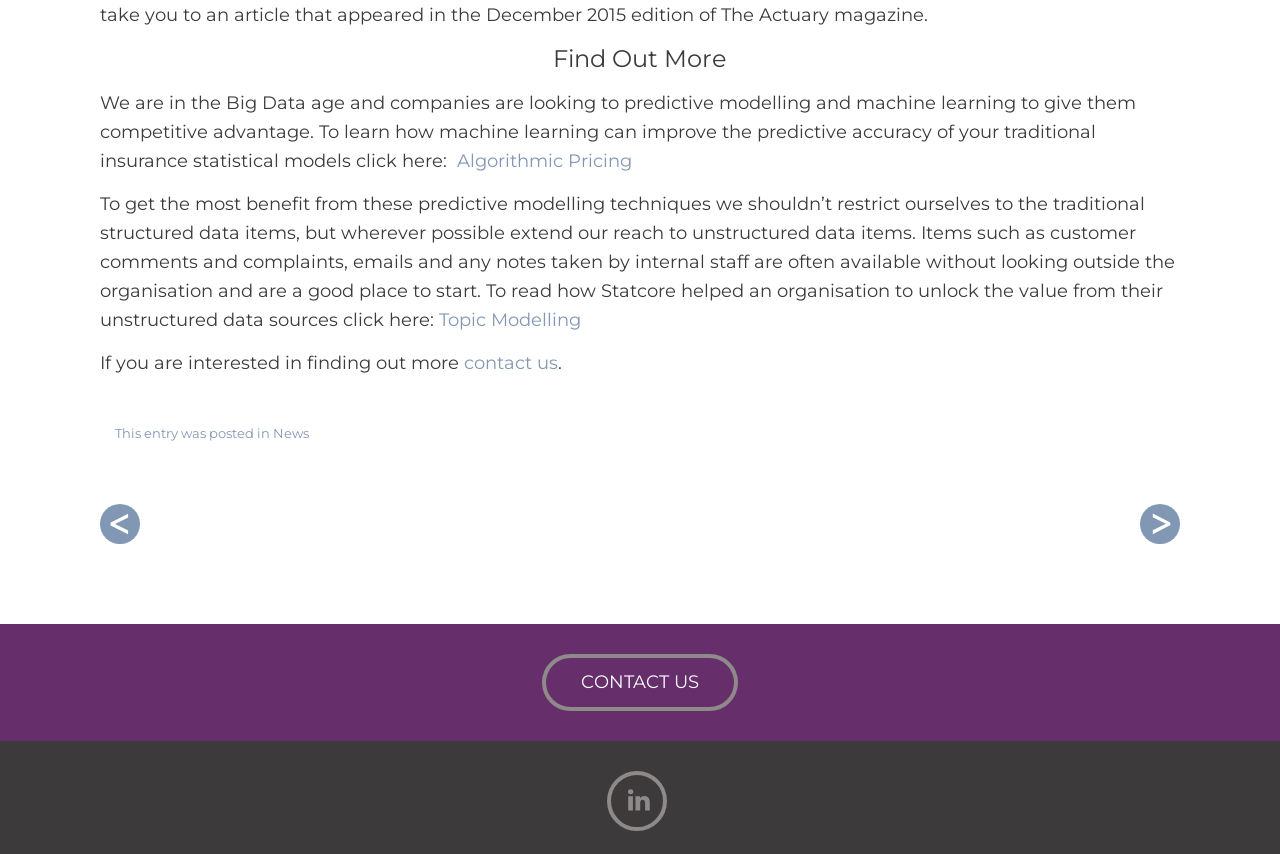Indicate the bounding box coordinates of the clickable region to achieve the following instruction: "Go to the news page."

[0.213, 0.498, 0.241, 0.517]